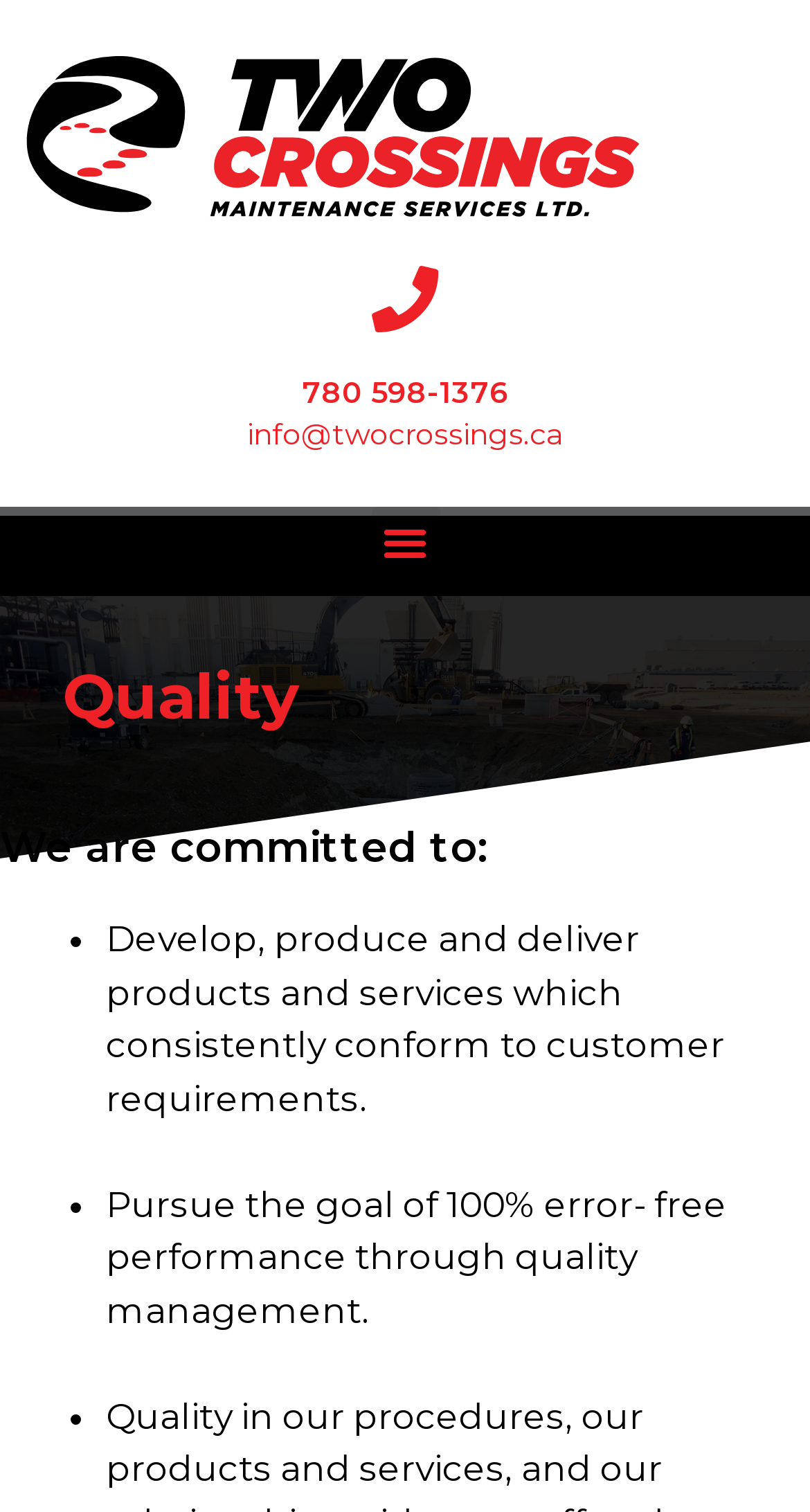Determine the bounding box coordinates of the UI element described below. Use the format (top-left x, top-left y, bottom-right x, bottom-right y) with floating point numbers between 0 and 1: Menu

[0.458, 0.335, 0.542, 0.381]